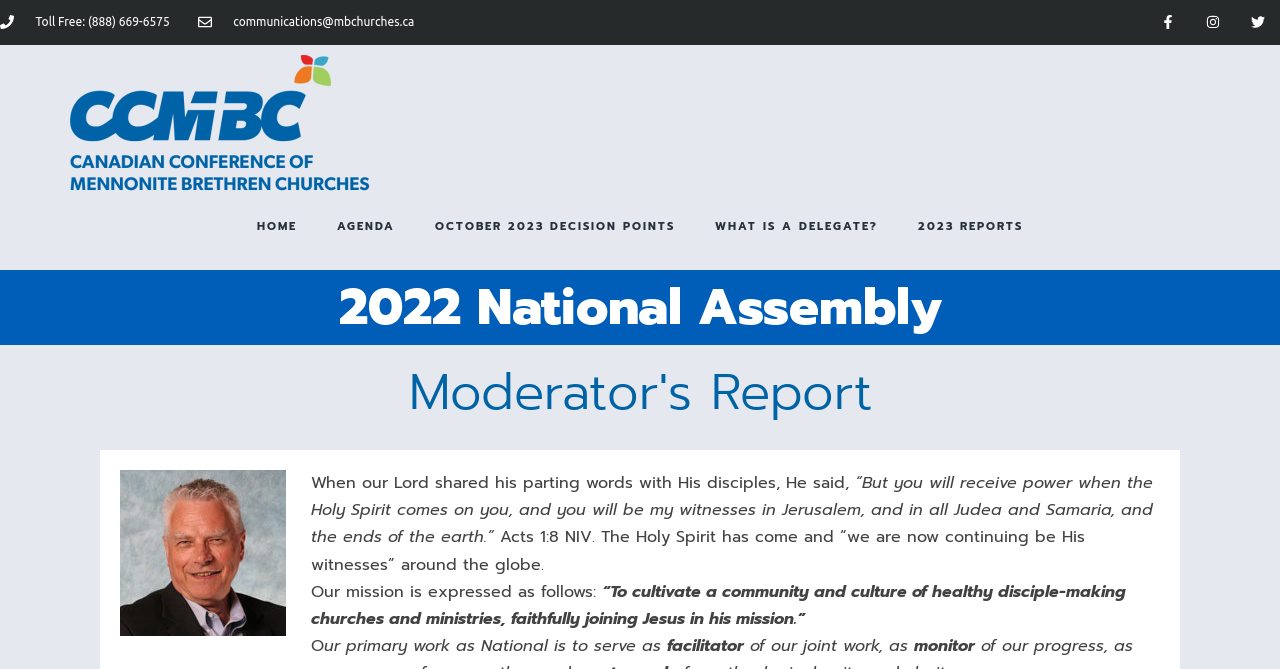What social media platforms are linked on the webpage?
Please give a detailed and thorough answer to the question, covering all relevant points.

The social media links can be found at the top right corner of the webpage, represented by icons and corresponding text 'Facebook-f', 'Instagram', and 'Twitter'.